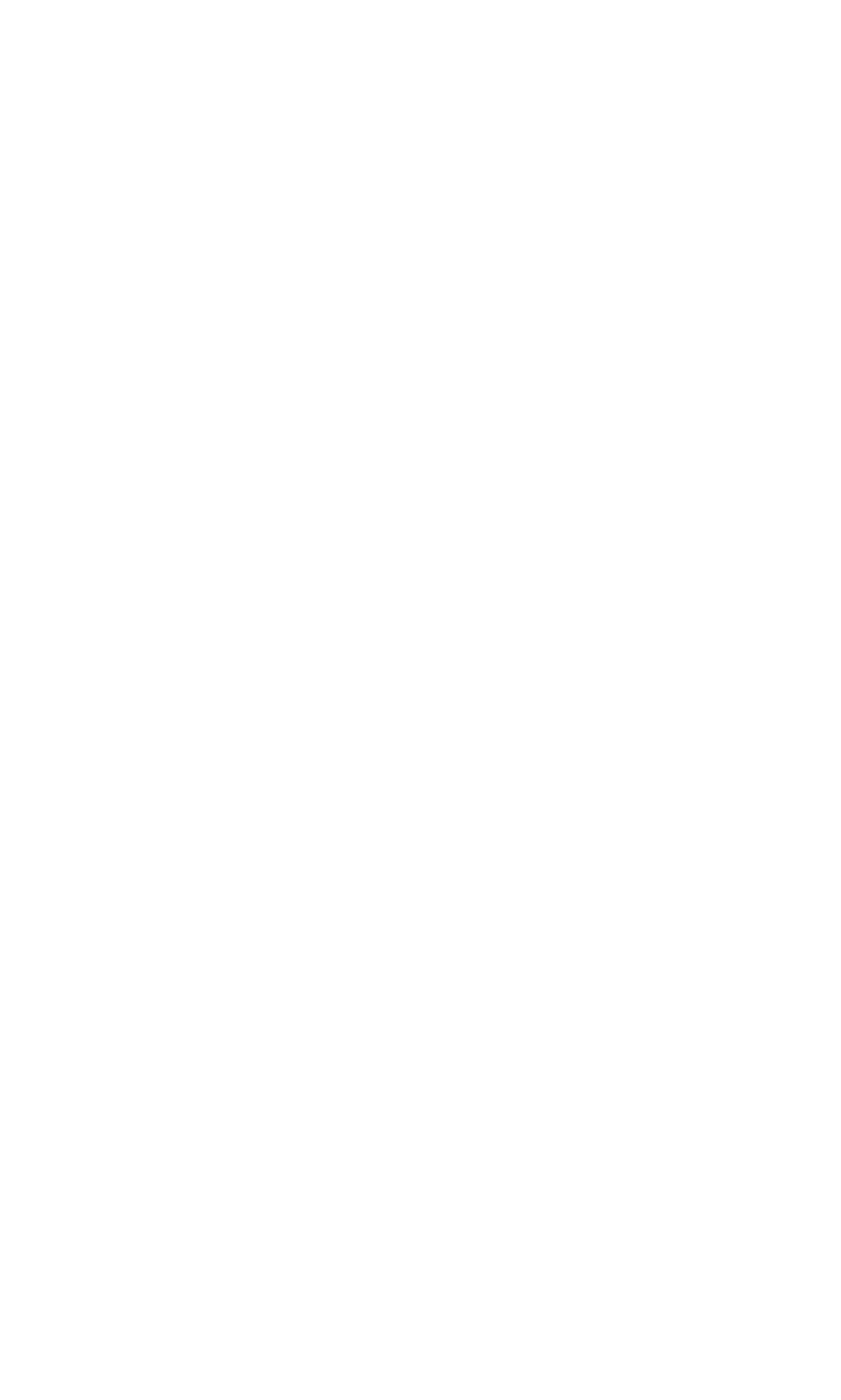Please locate the bounding box coordinates of the element that needs to be clicked to achieve the following instruction: "Submit a property". The coordinates should be four float numbers between 0 and 1, i.e., [left, top, right, bottom].

[0.038, 0.361, 0.962, 0.436]